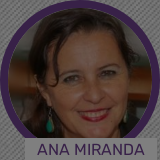What is Ana Miranda advocating for?
Using the image, give a concise answer in the form of a single word or short phrase.

Environmental advocacy